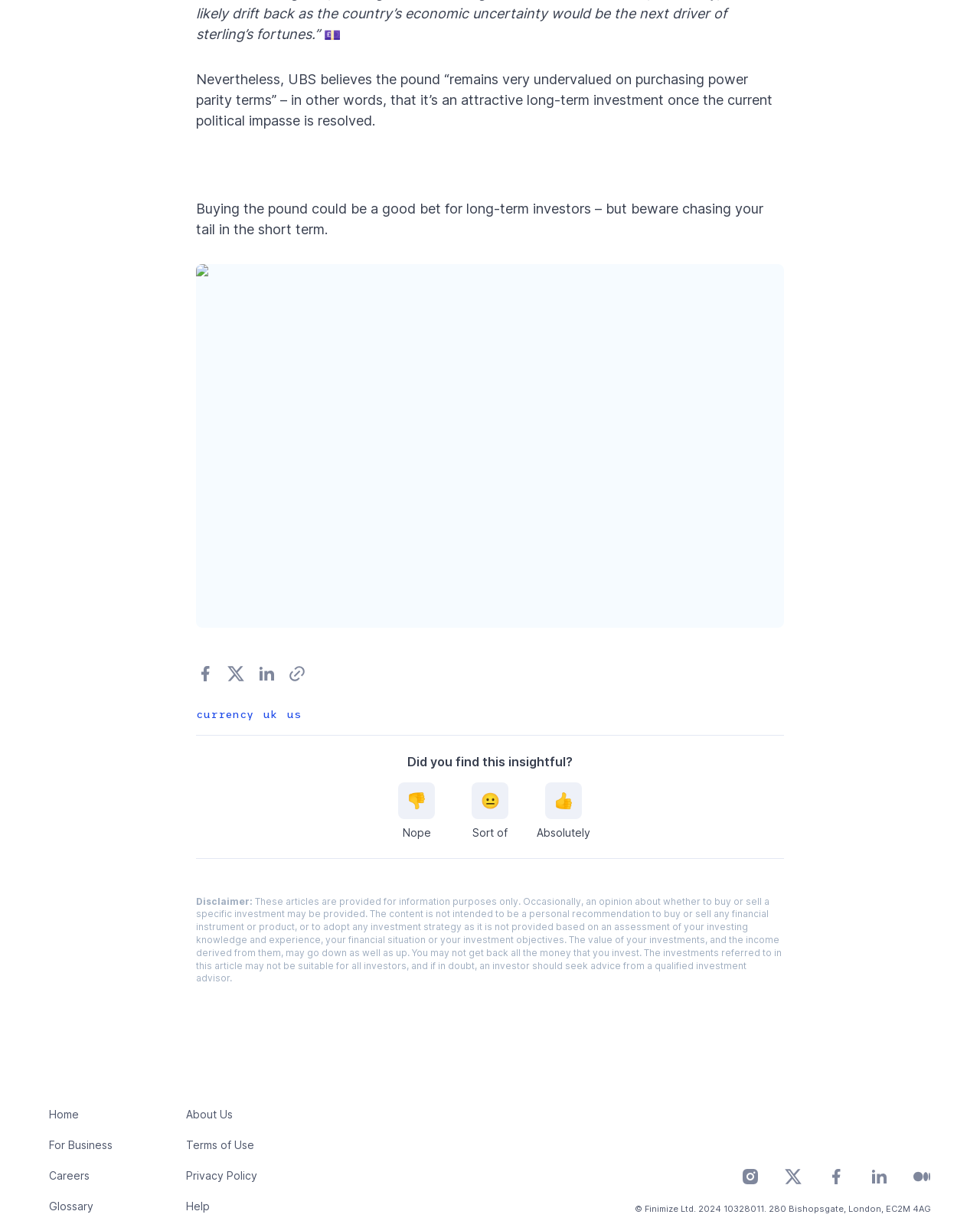Calculate the bounding box coordinates for the UI element based on the following description: "Help". Ensure the coordinates are four float numbers between 0 and 1, i.e., [left, top, right, bottom].

[0.19, 0.98, 0.214, 0.995]